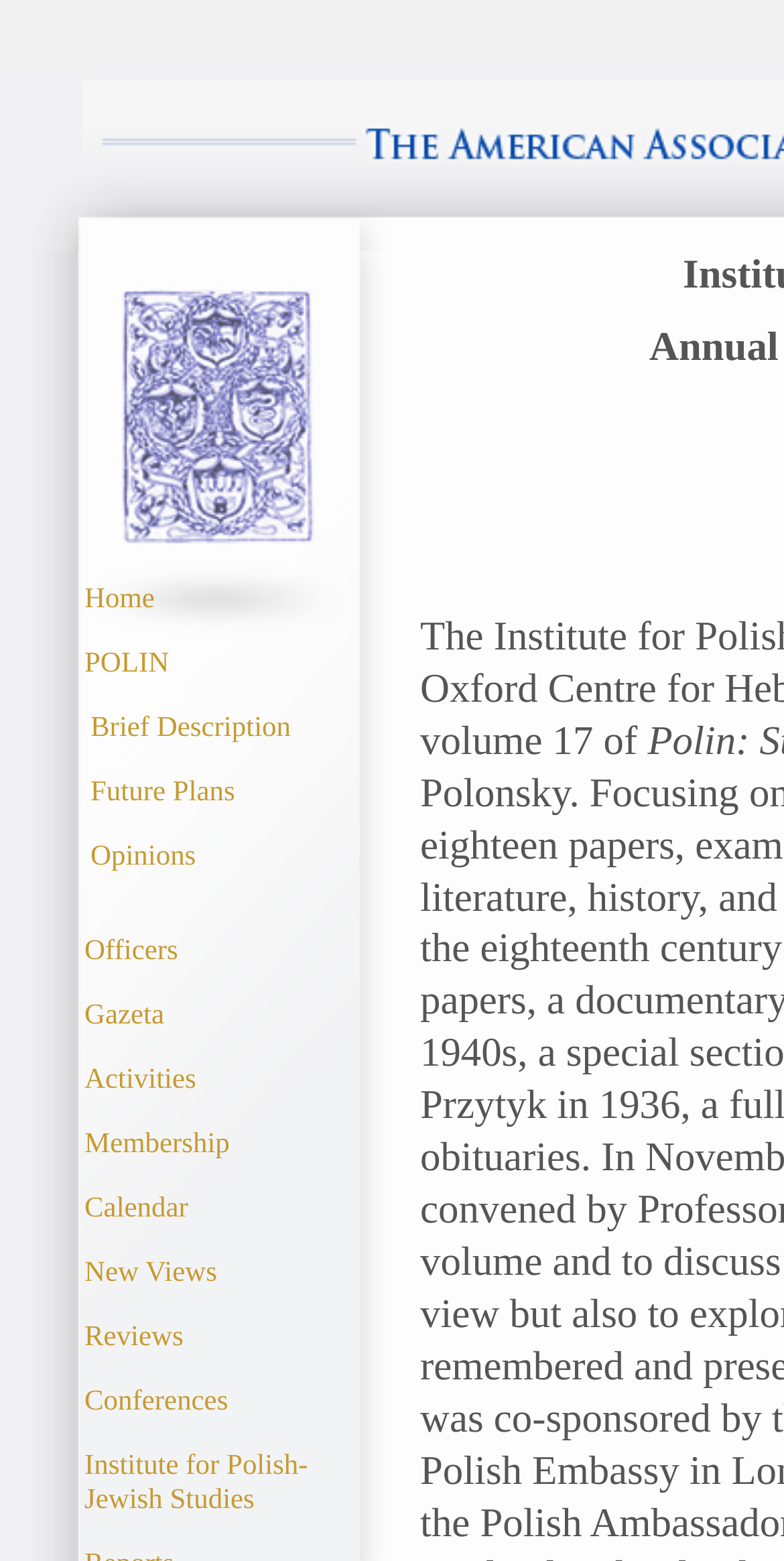Reply to the question with a single word or phrase:
How many links are there on the webpage?

13